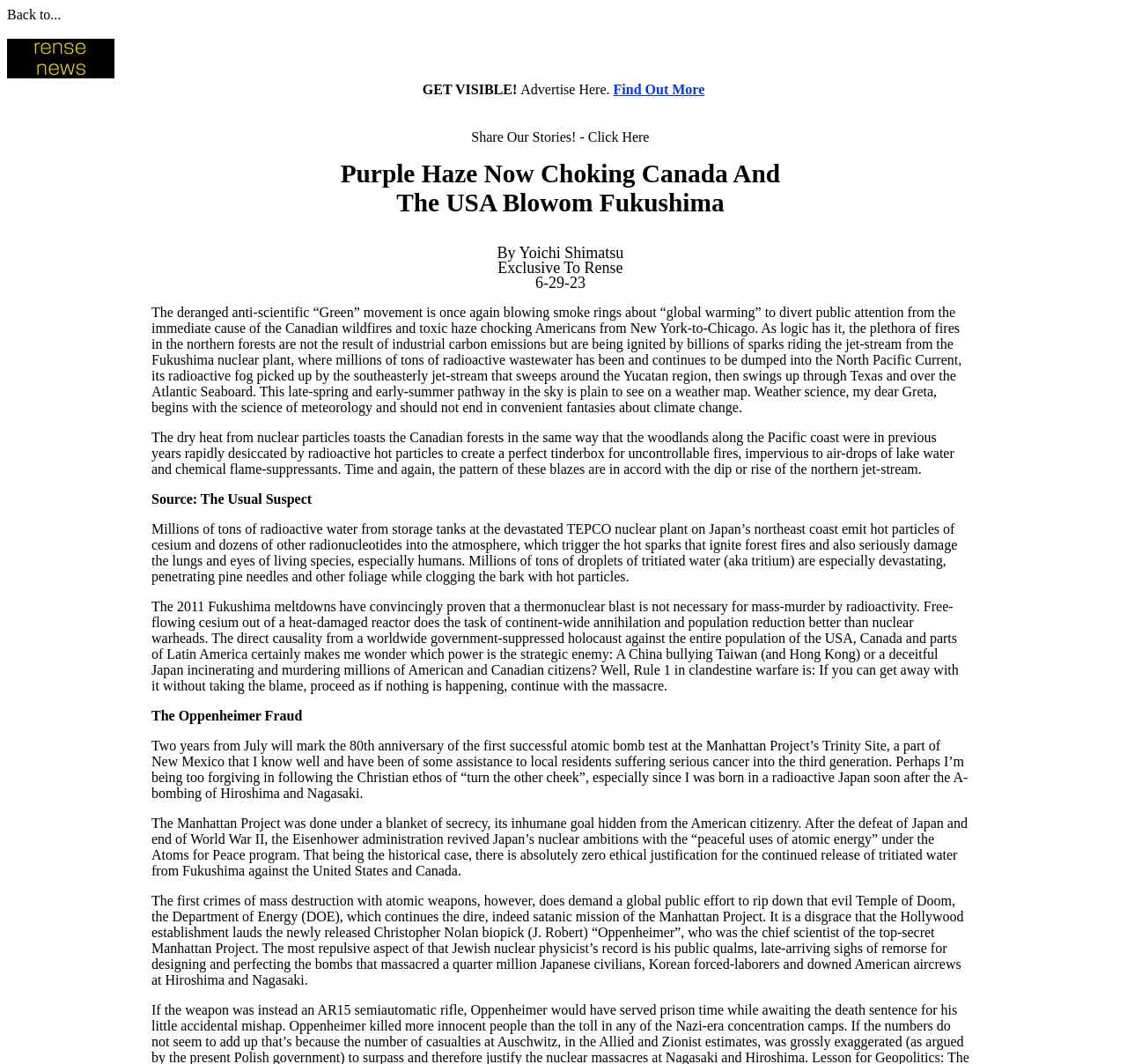Who is the author of the article?
Provide a short answer using one word or a brief phrase based on the image.

Yoichi Shimatsu